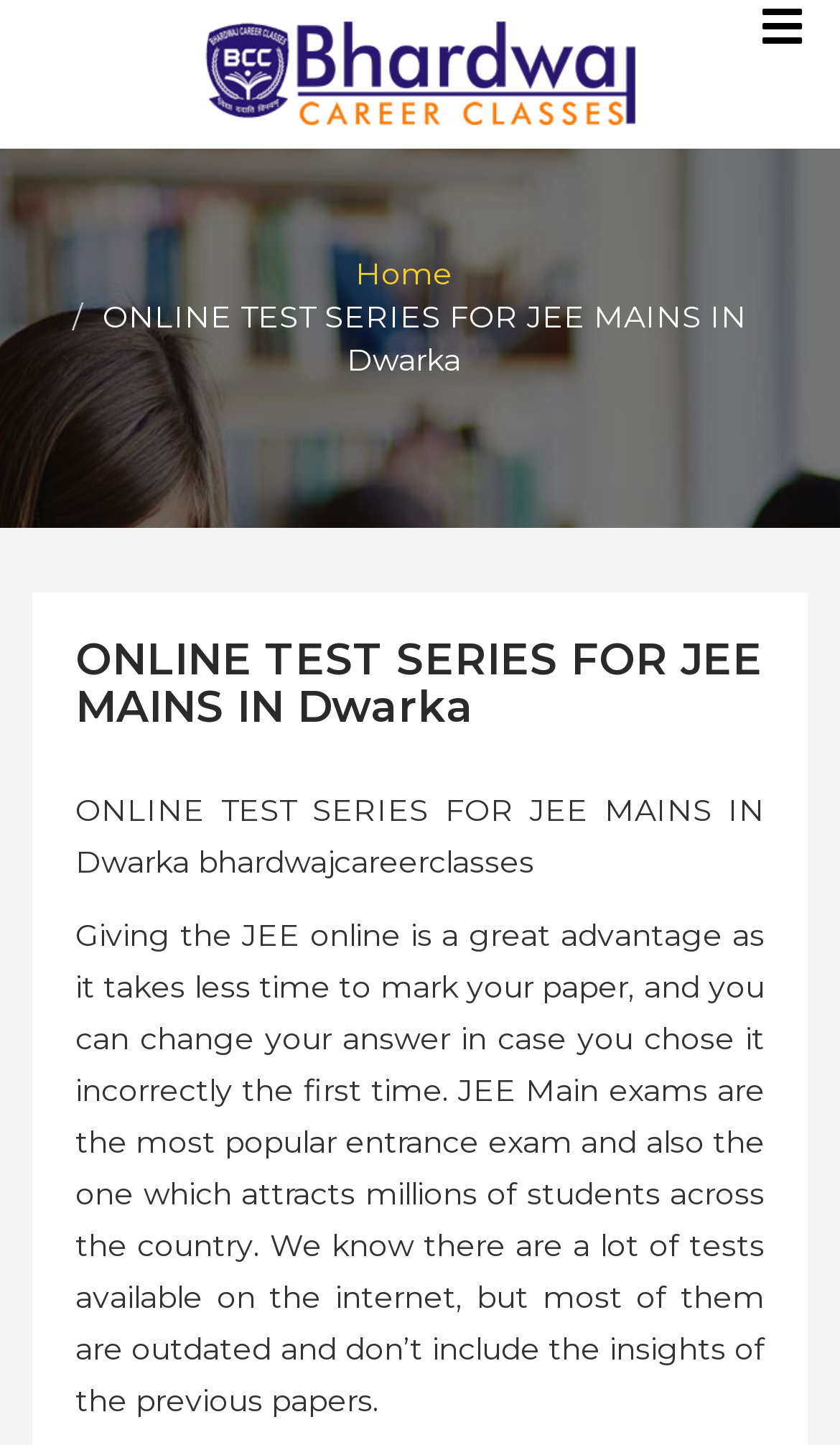What is the phone number to contact?
Refer to the image and respond with a one-word or short-phrase answer.

9212266885